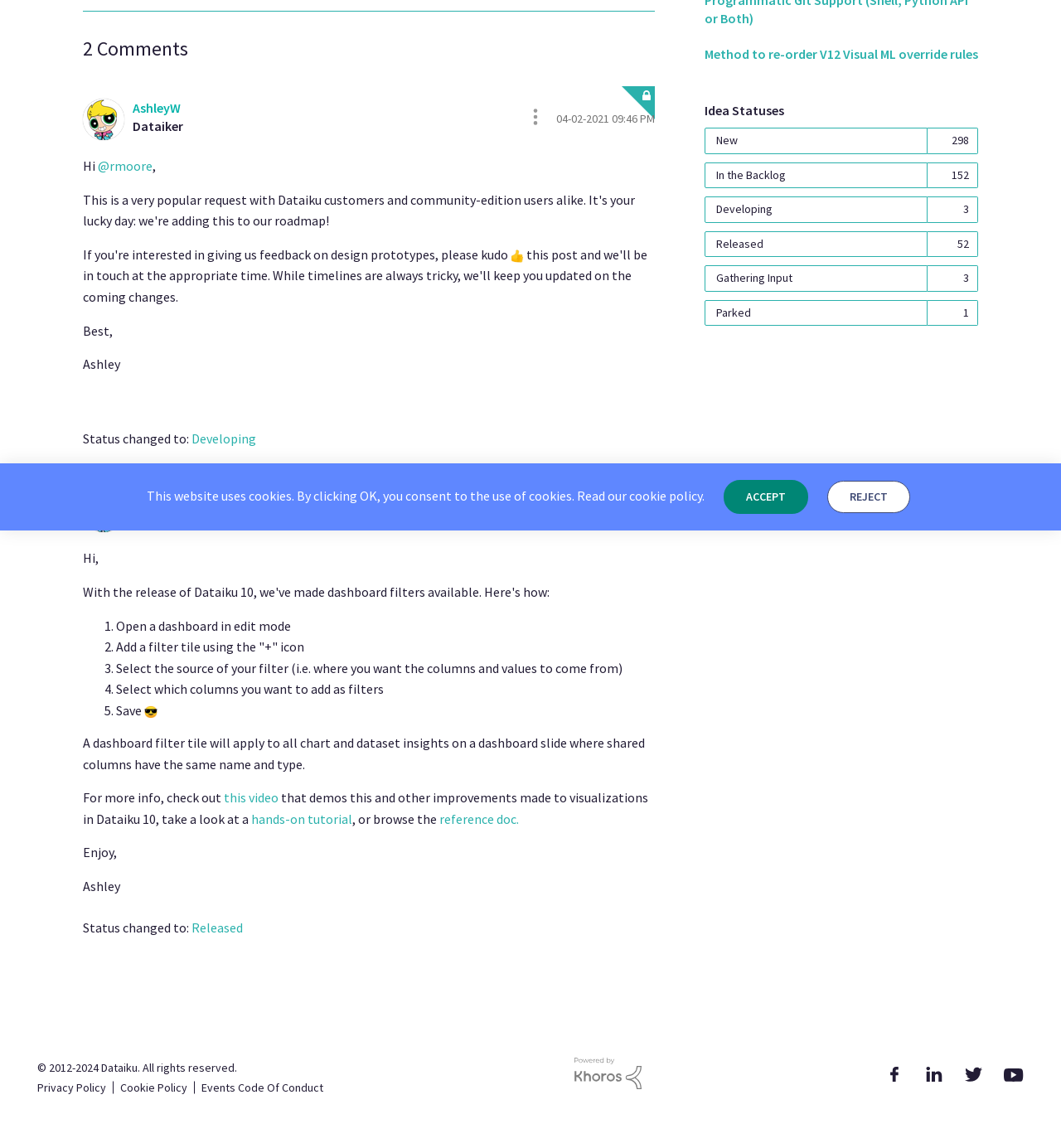Identify the bounding box coordinates for the UI element described as: "In the Backlog". The coordinates should be provided as four floats between 0 and 1: [left, top, right, bottom].

[0.664, 0.141, 0.874, 0.164]